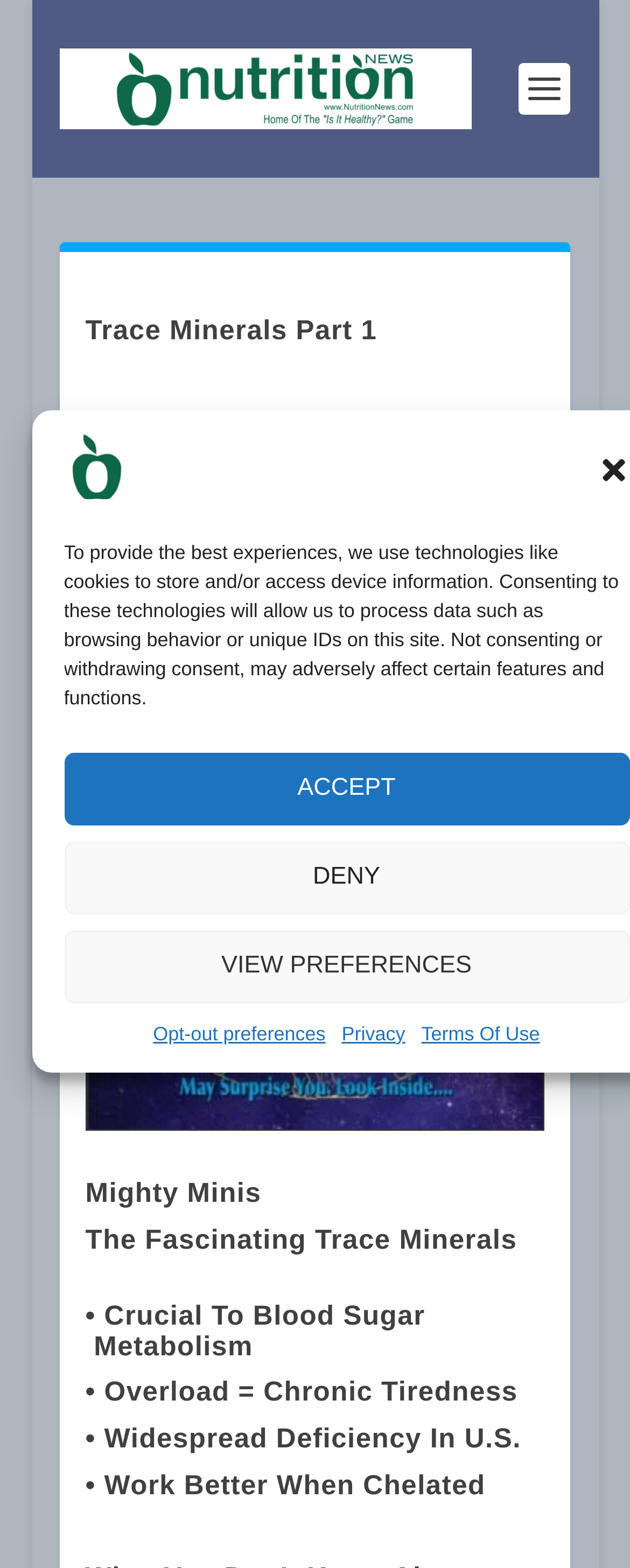What is the image description of the cover image?
Your answer should be a single word or phrase derived from the screenshot.

Trace Minerals I_cover image